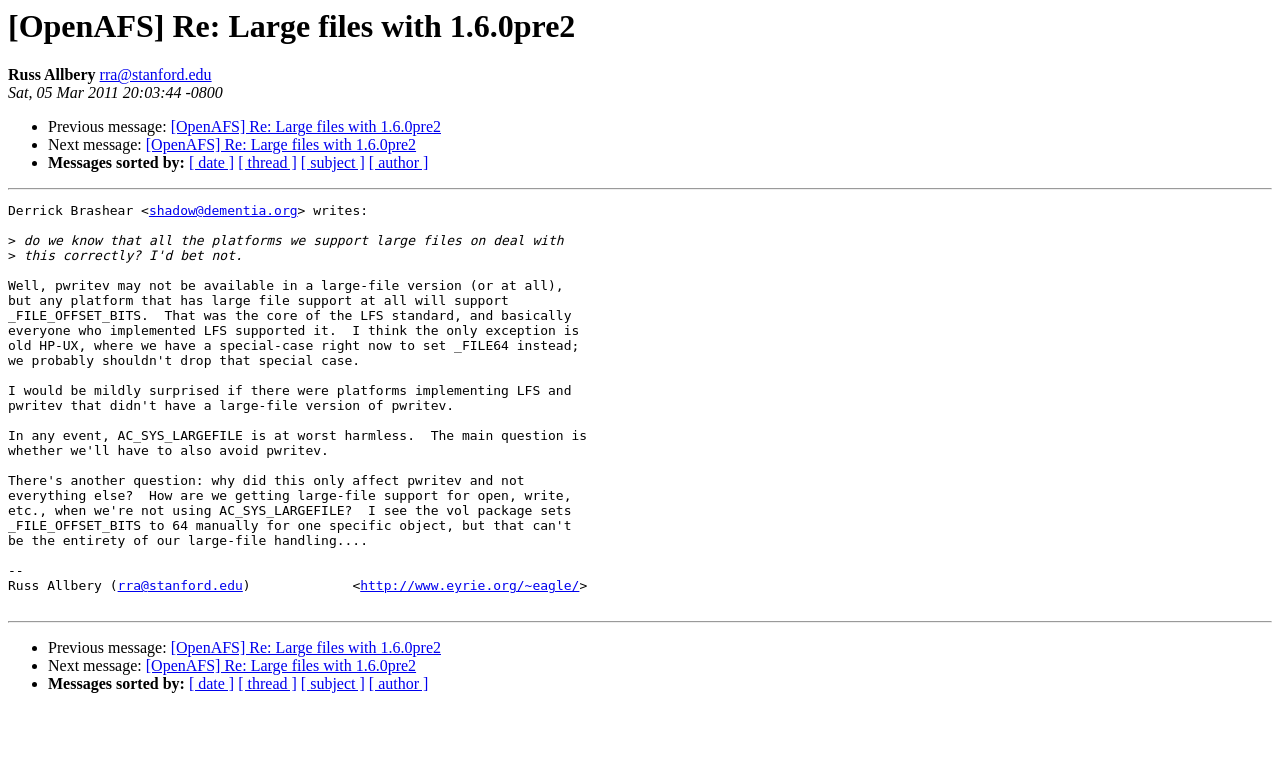Respond with a single word or phrase:
Who is the author of the message?

Russ Allbery